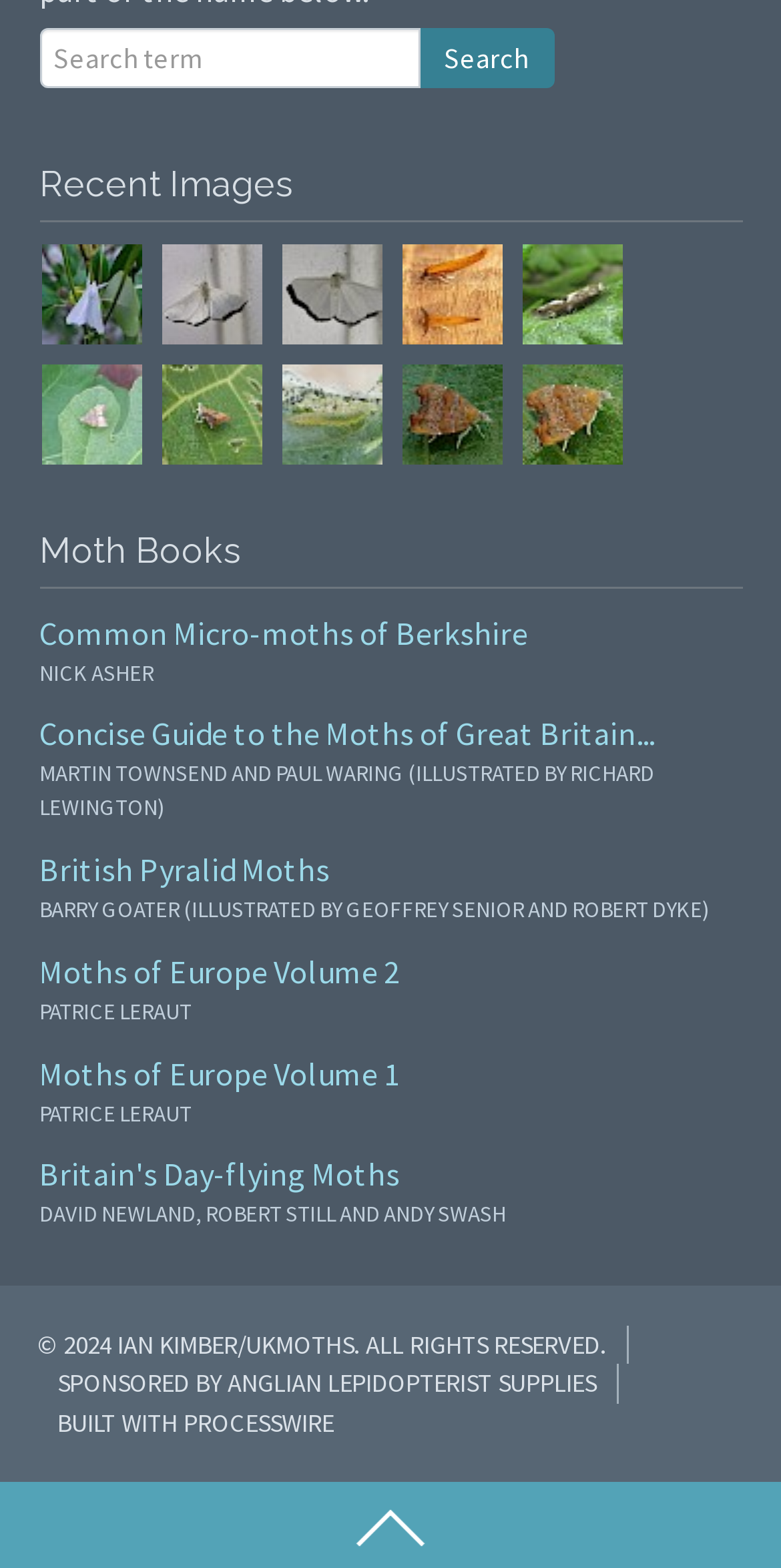Determine the bounding box coordinates in the format (top-left x, top-left y, bottom-right x, bottom-right y). Ensure all values are floating point numbers between 0 and 1. Identify the bounding box of the UI element described by: title="Choreutis nemorana"

[0.512, 0.231, 0.64, 0.297]